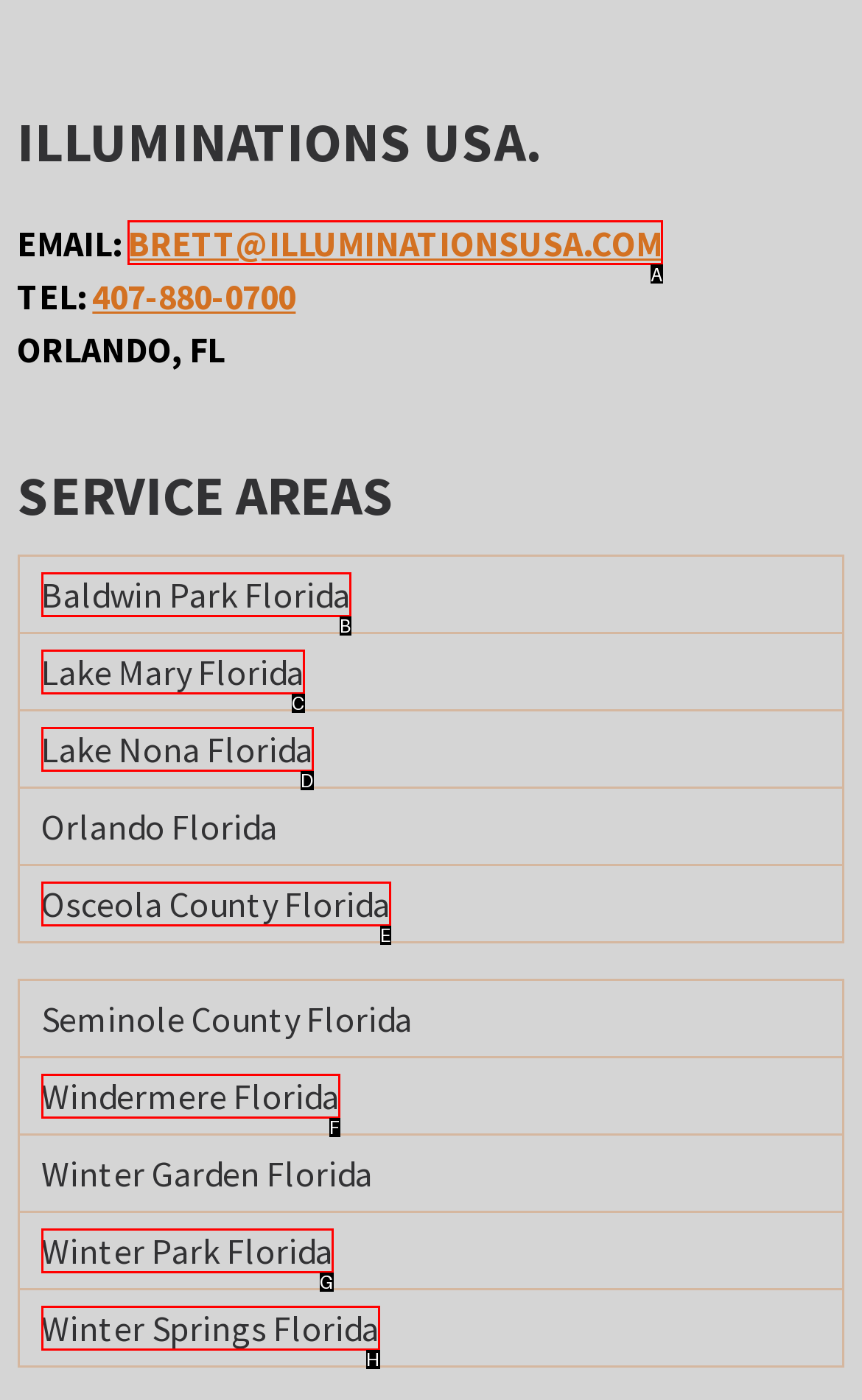Determine which option matches the element description: Baldwin Park Florida
Answer using the letter of the correct option.

B